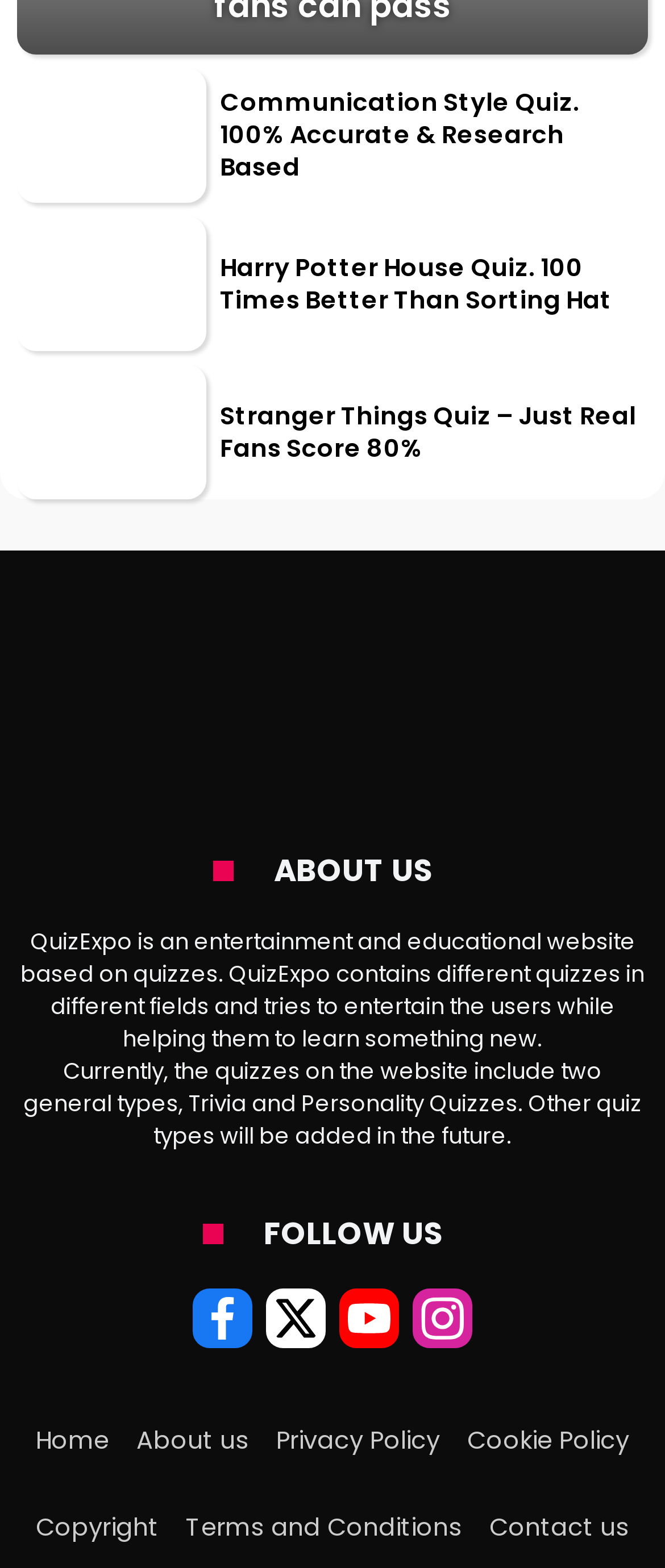Answer briefly with one word or phrase:
What are the two general types of quizzes on QuizExpo?

Trivia and Personality